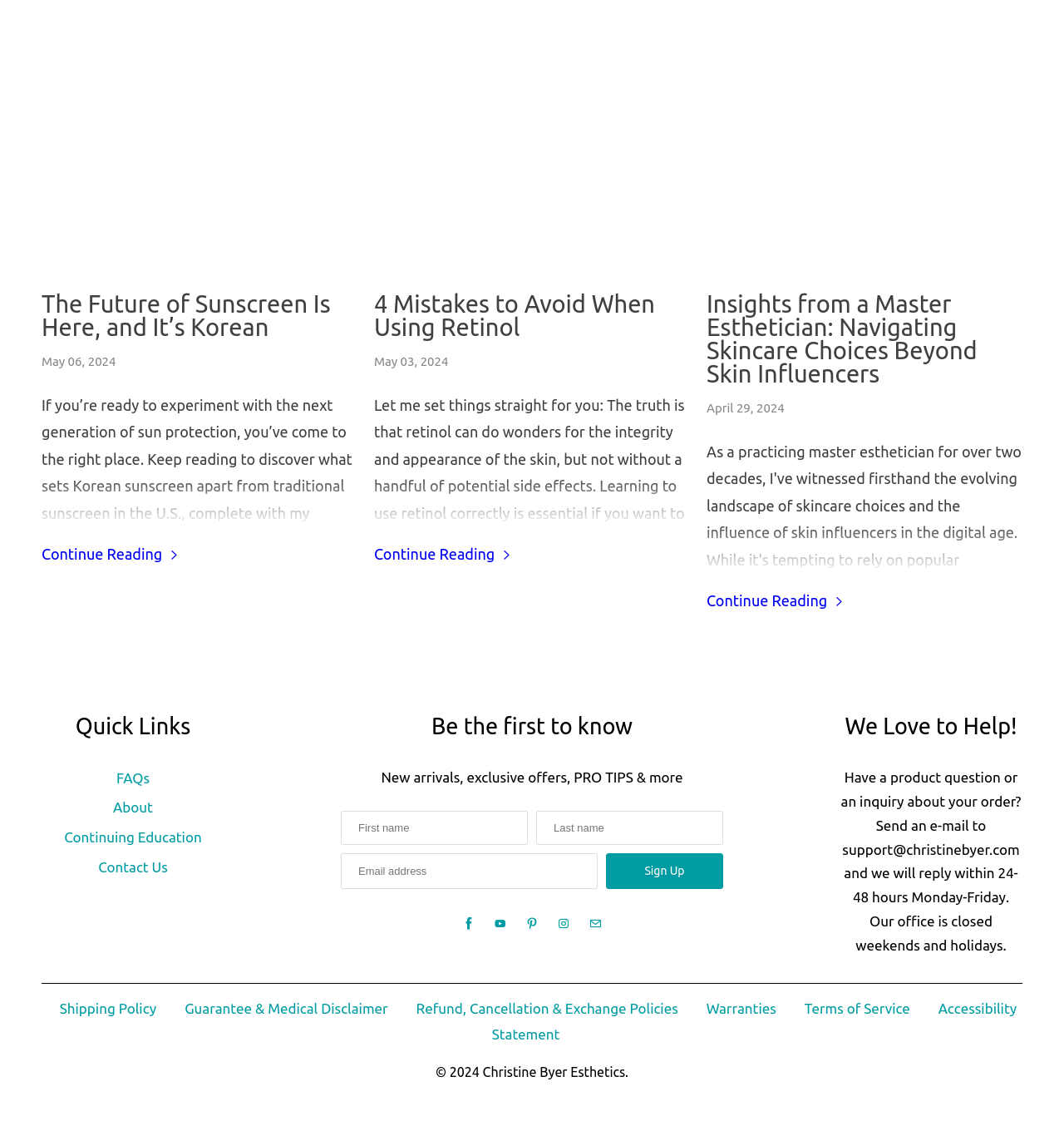Please identify the bounding box coordinates of the region to click in order to complete the task: "Contact Anaesthetic Group". The coordinates must be four float numbers between 0 and 1, specified as [left, top, right, bottom].

None